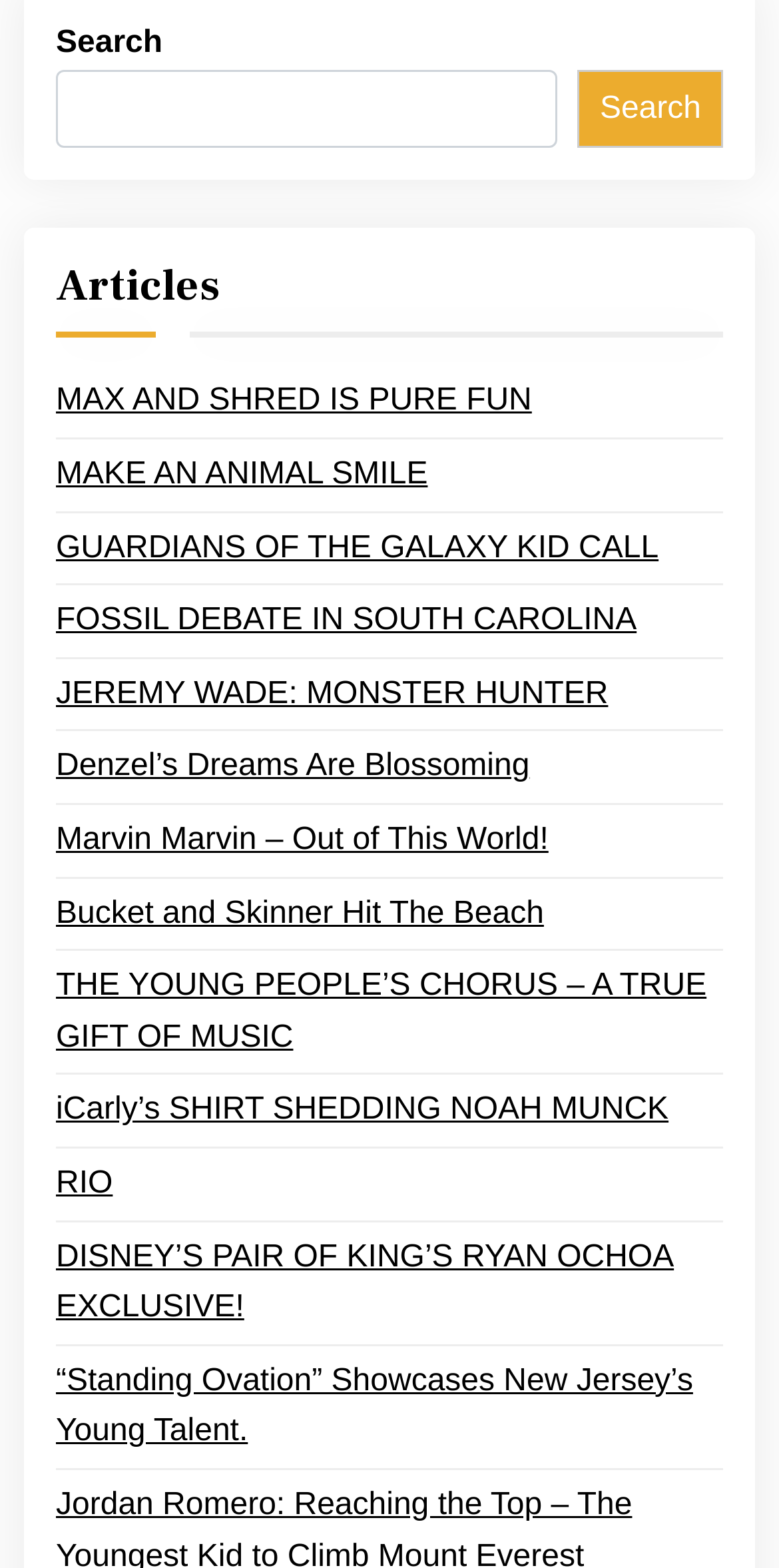Identify the bounding box coordinates for the UI element described by the following text: "RIO". Provide the coordinates as four float numbers between 0 and 1, in the format [left, top, right, bottom].

[0.072, 0.739, 0.145, 0.771]